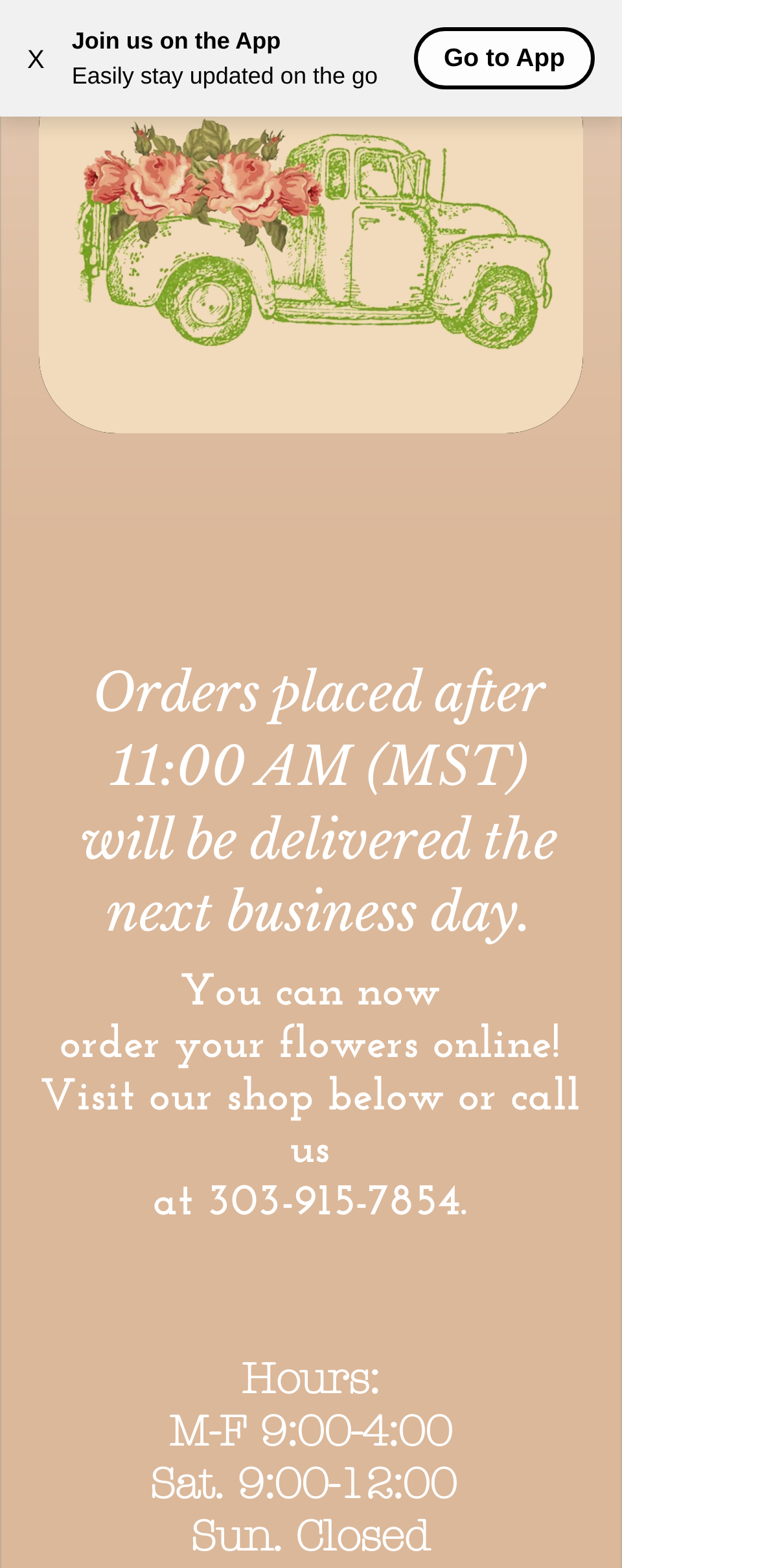Given the element description 303-915-7854, predict the bounding box coordinates for the UI element in the webpage screenshot. The format should be (top-left x, top-left y, bottom-right x, bottom-right y), and the values should be between 0 and 1.

[0.273, 0.754, 0.606, 0.782]